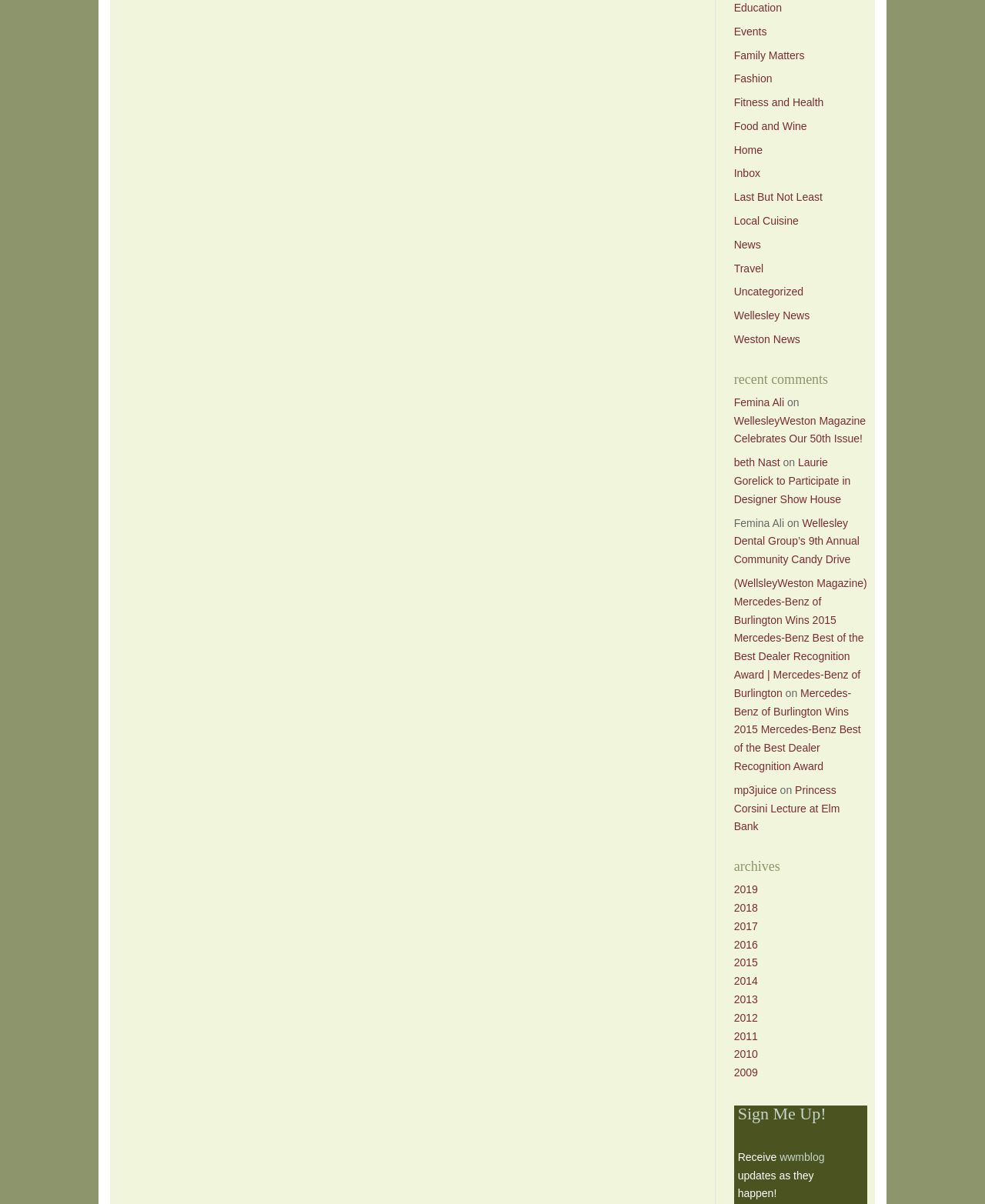Determine the bounding box coordinates of the element that should be clicked to execute the following command: "Read the article about alternatives to spanking".

None